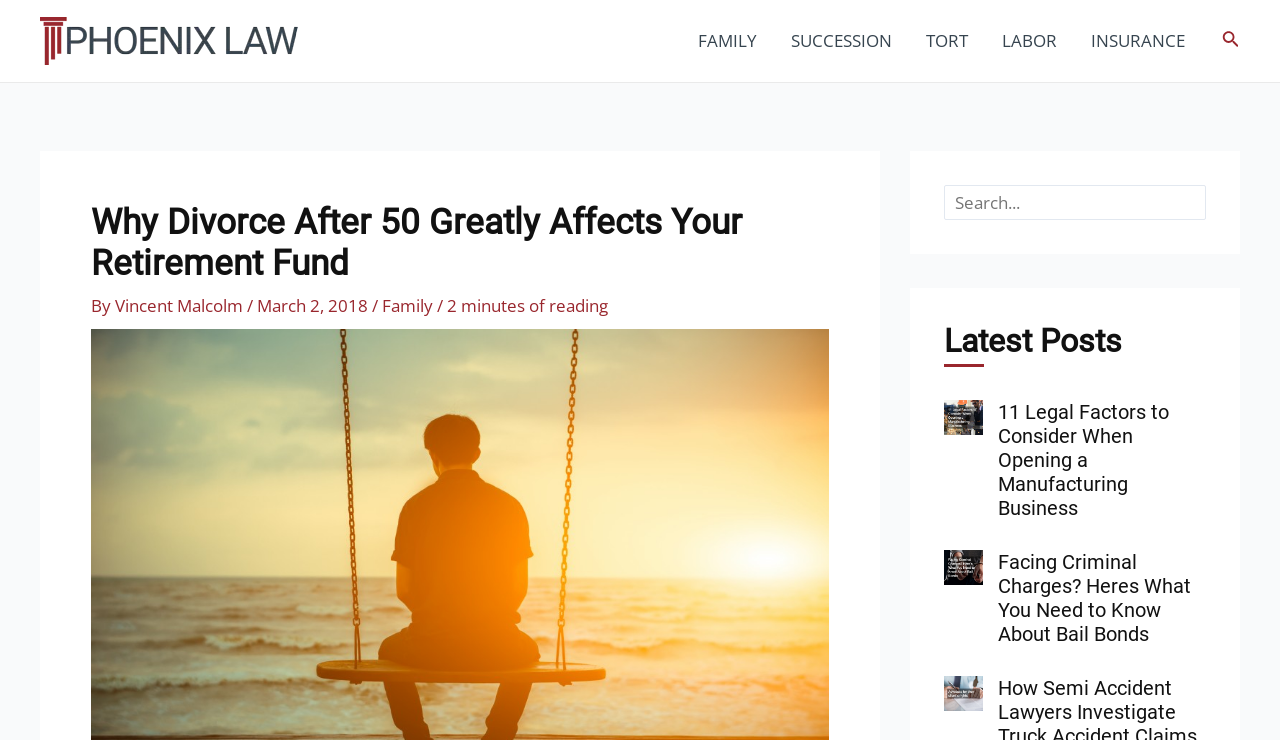How many categories are in the site navigation?
Please ensure your answer is as detailed and informative as possible.

The site navigation is located at the top of the webpage, and it contains 5 categories: FAMILY, SUCCESSION, TORT, LABOR, and INSURANCE.